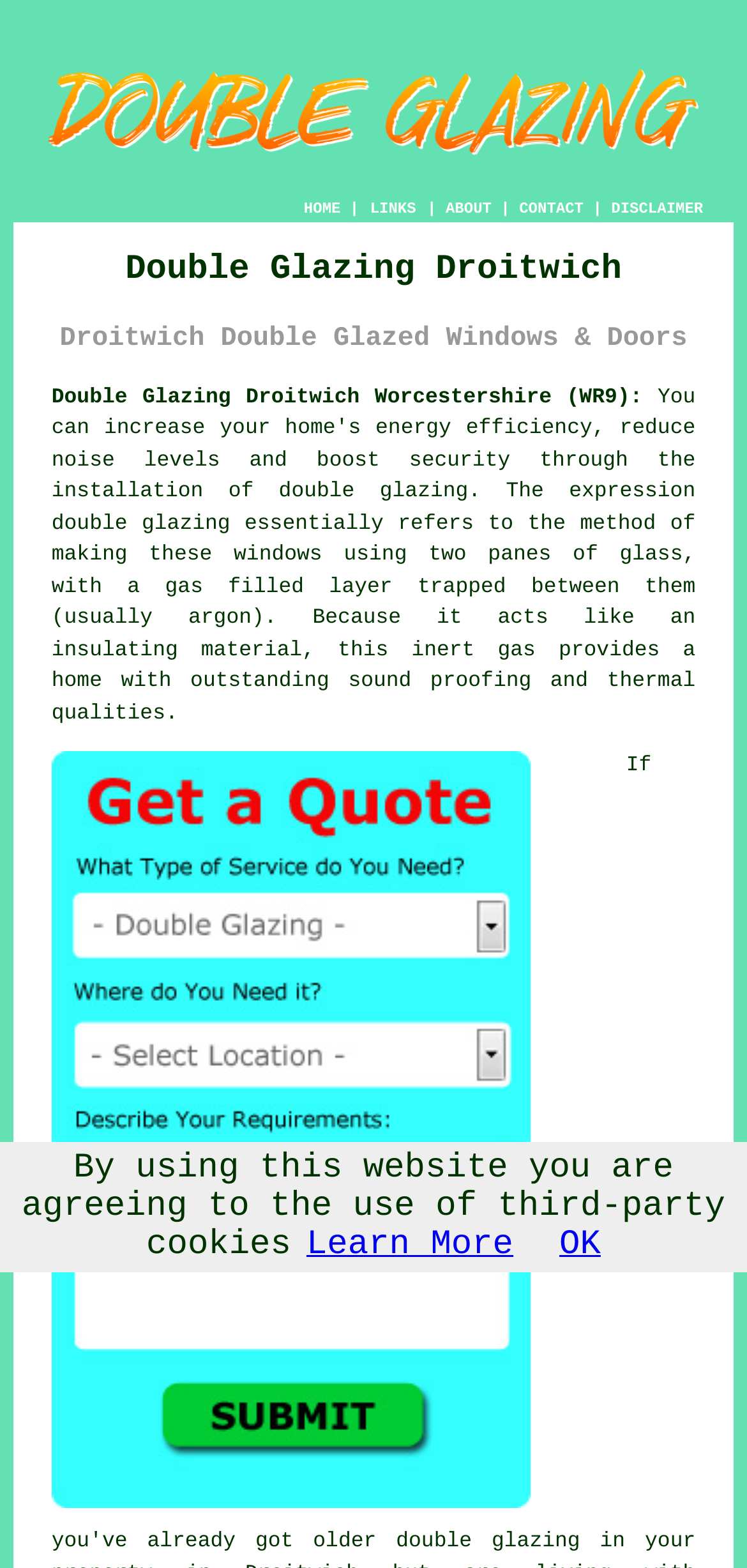Find the main header of the webpage and produce its text content.

Double Glazing Droitwich